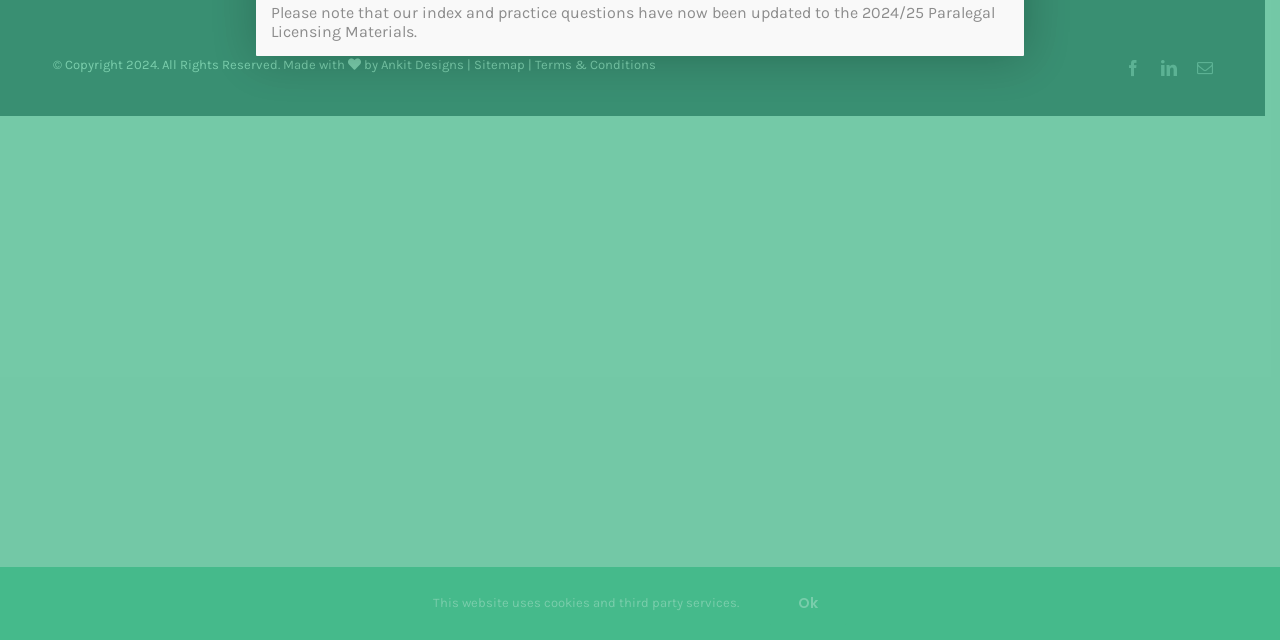Identify the bounding box coordinates for the UI element described as: "Ok". The coordinates should be provided as four floats between 0 and 1: [left, top, right, bottom].

[0.601, 0.909, 0.662, 0.977]